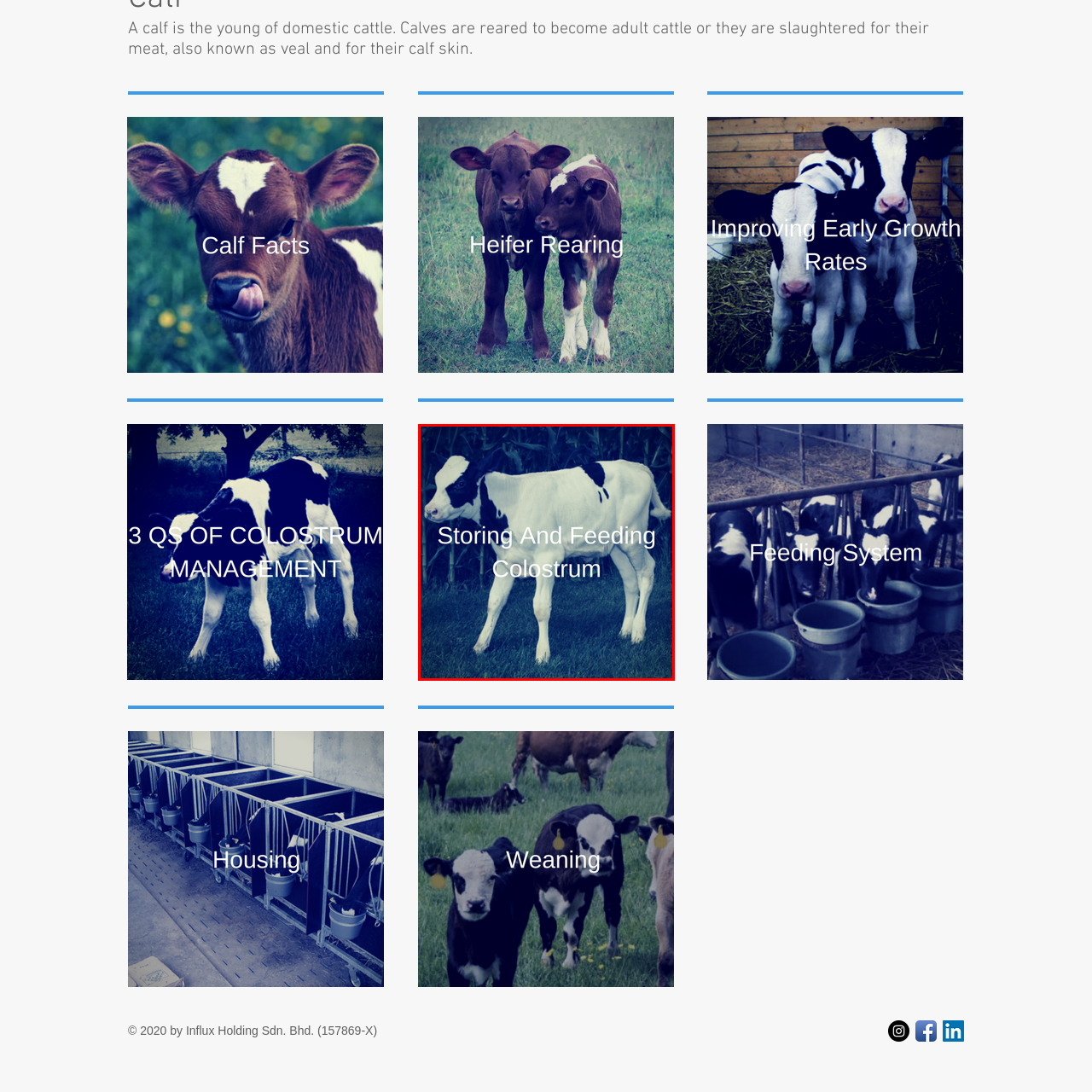Look closely at the image highlighted in red, What is the likely focus of the educational content? 
Respond with a single word or phrase.

Proper colostrum management